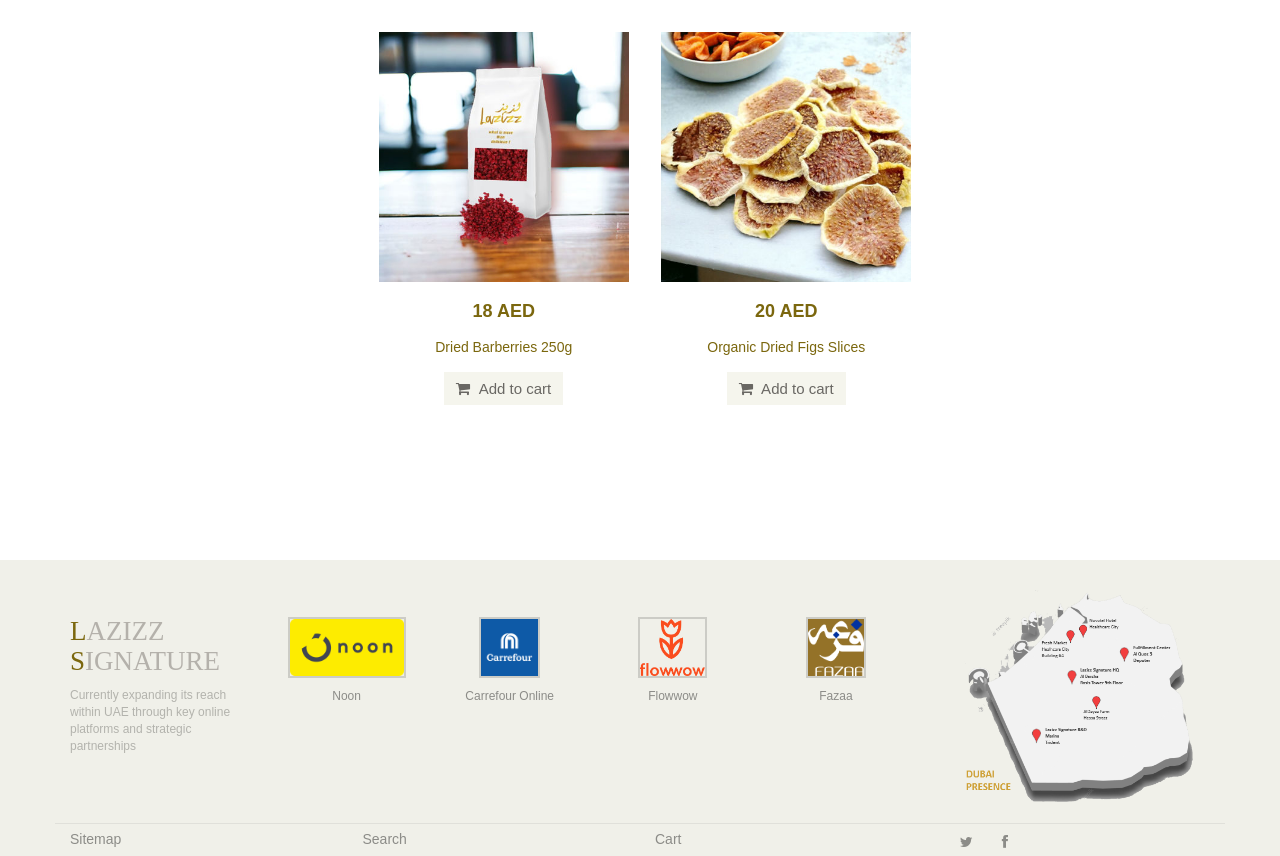Provide the bounding box coordinates, formatted as (top-left x, top-left y, bottom-right x, bottom-right y), with all values being floating point numbers between 0 and 1. Identify the bounding box of the UI element that matches the description: parent_node: Noon

[0.219, 0.721, 0.323, 0.793]